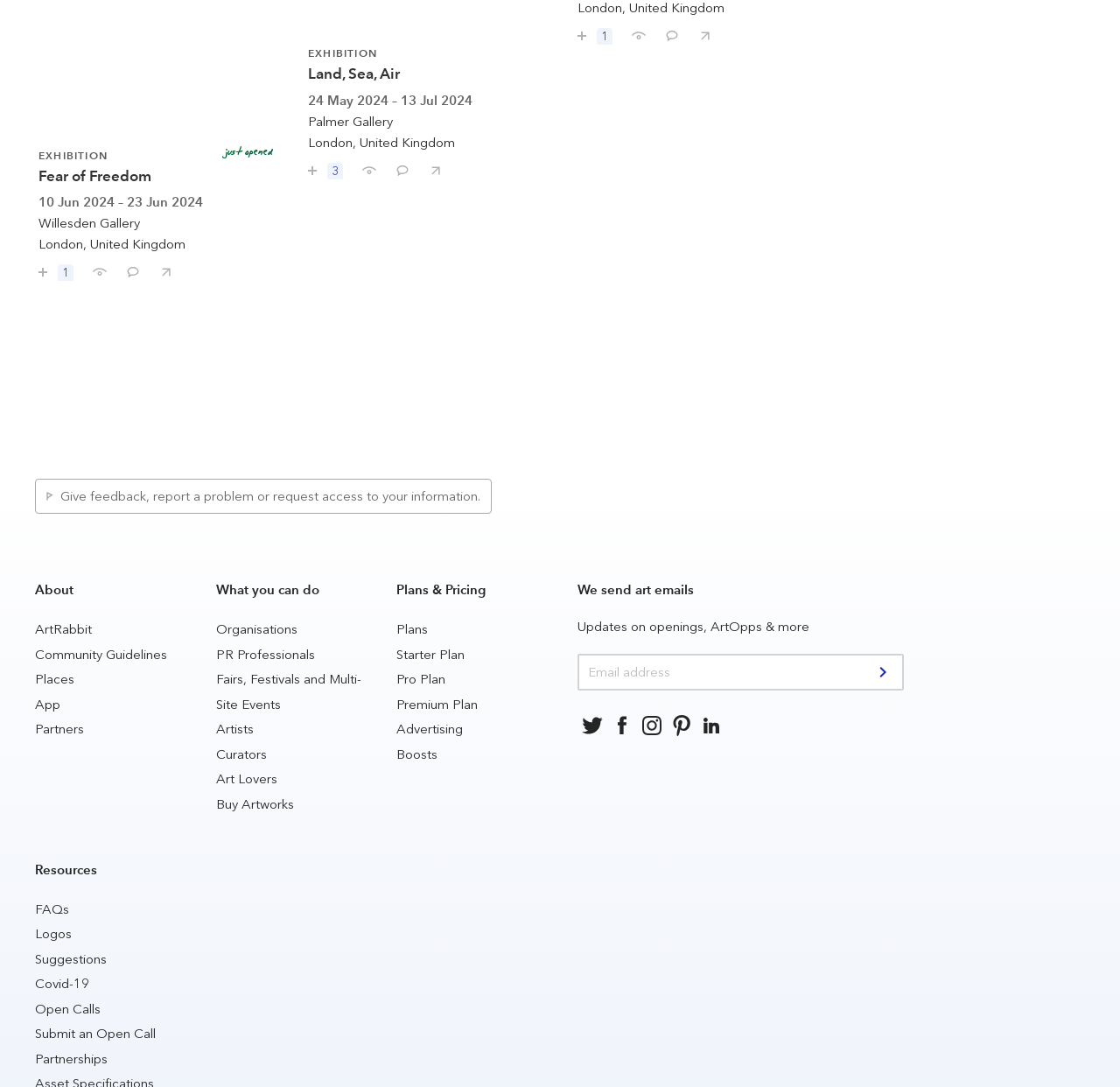Highlight the bounding box coordinates of the element that should be clicked to carry out the following instruction: "View the 'History of Brick Masonry' article". The coordinates must be given as four float numbers ranging from 0 to 1, i.e., [left, top, right, bottom].

None